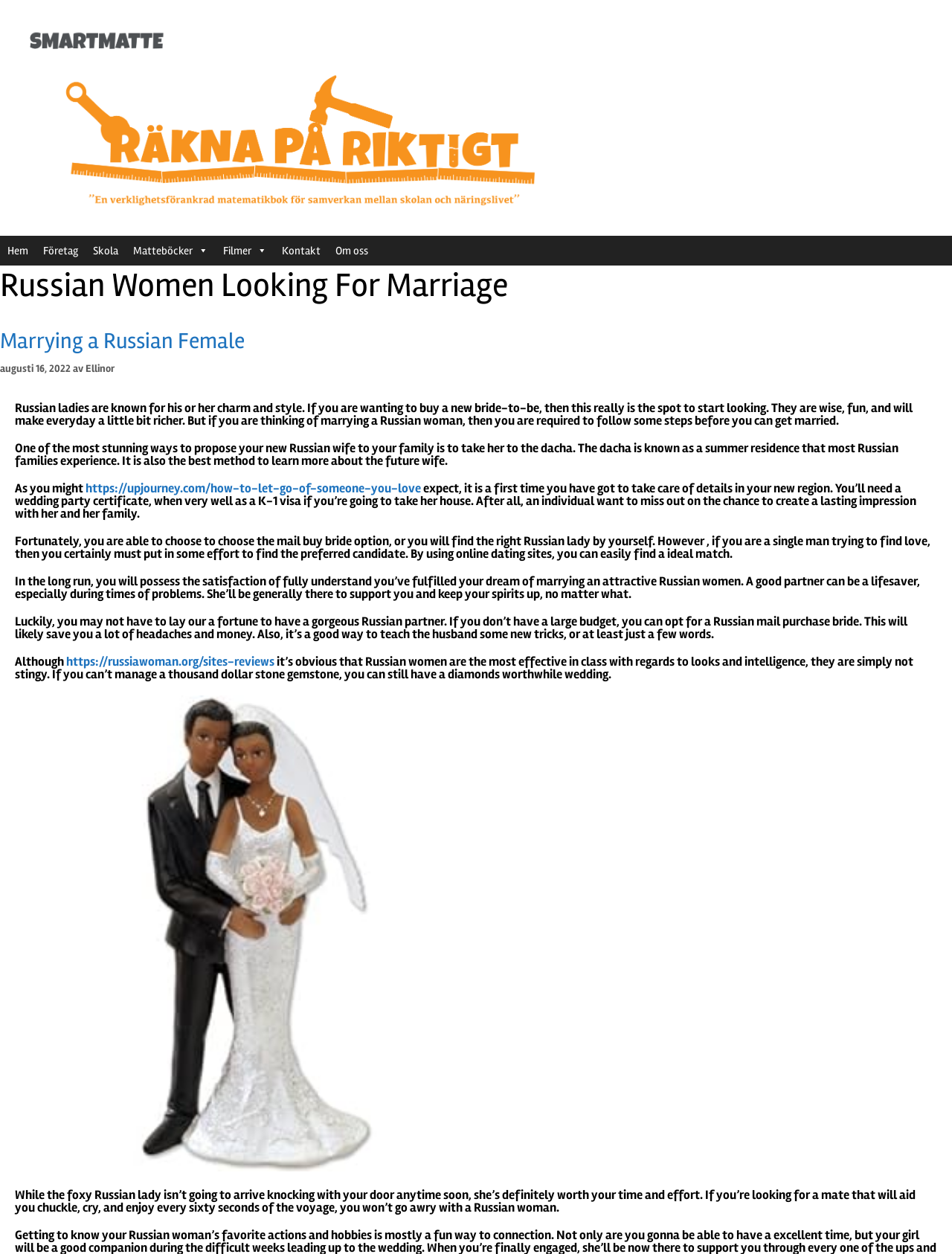Please determine the bounding box coordinates for the UI element described here. Use the format (top-left x, top-left y, bottom-right x, bottom-right y) with values bounded between 0 and 1: Puzzle

None